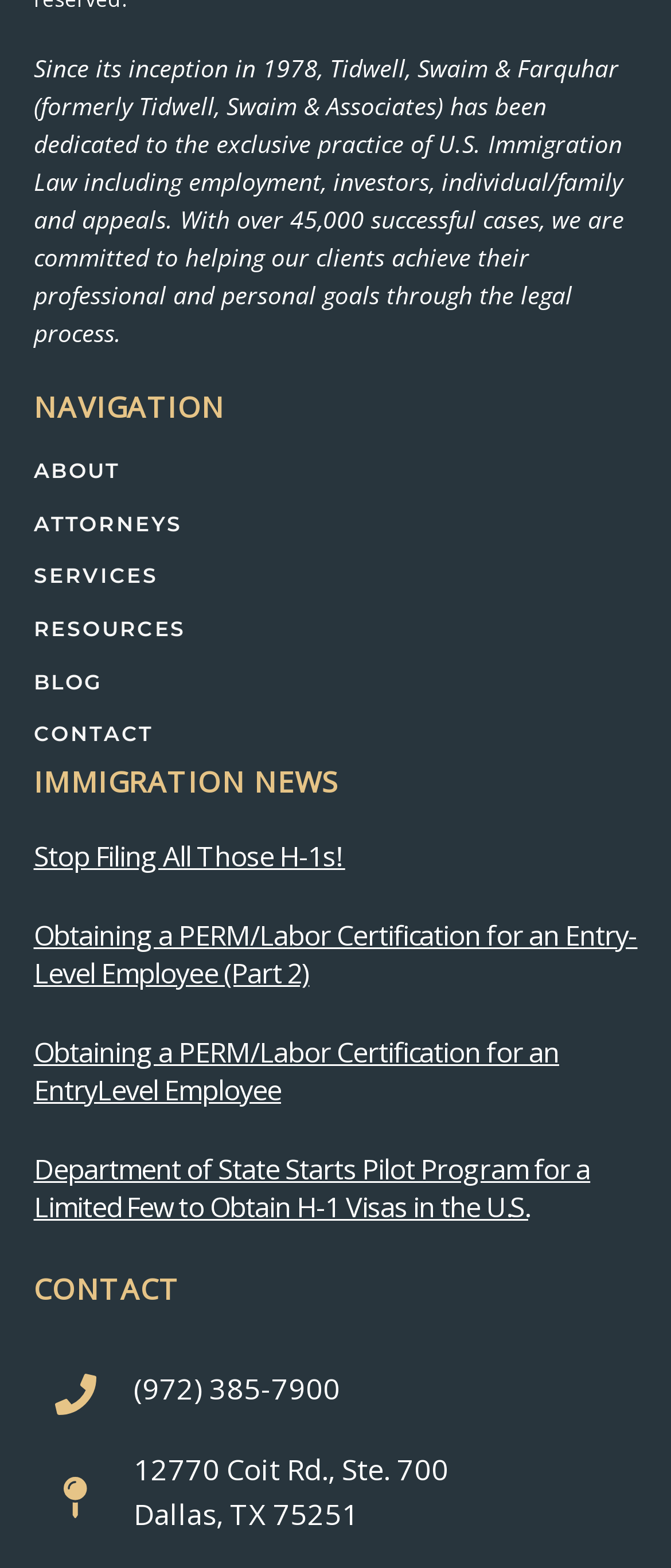What is the title of the first article on the webpage?
Can you offer a detailed and complete answer to this question?

The title of the first article can be determined by reading the heading element inside the first article element, which states 'Stop Filing All Those H-1s!'.